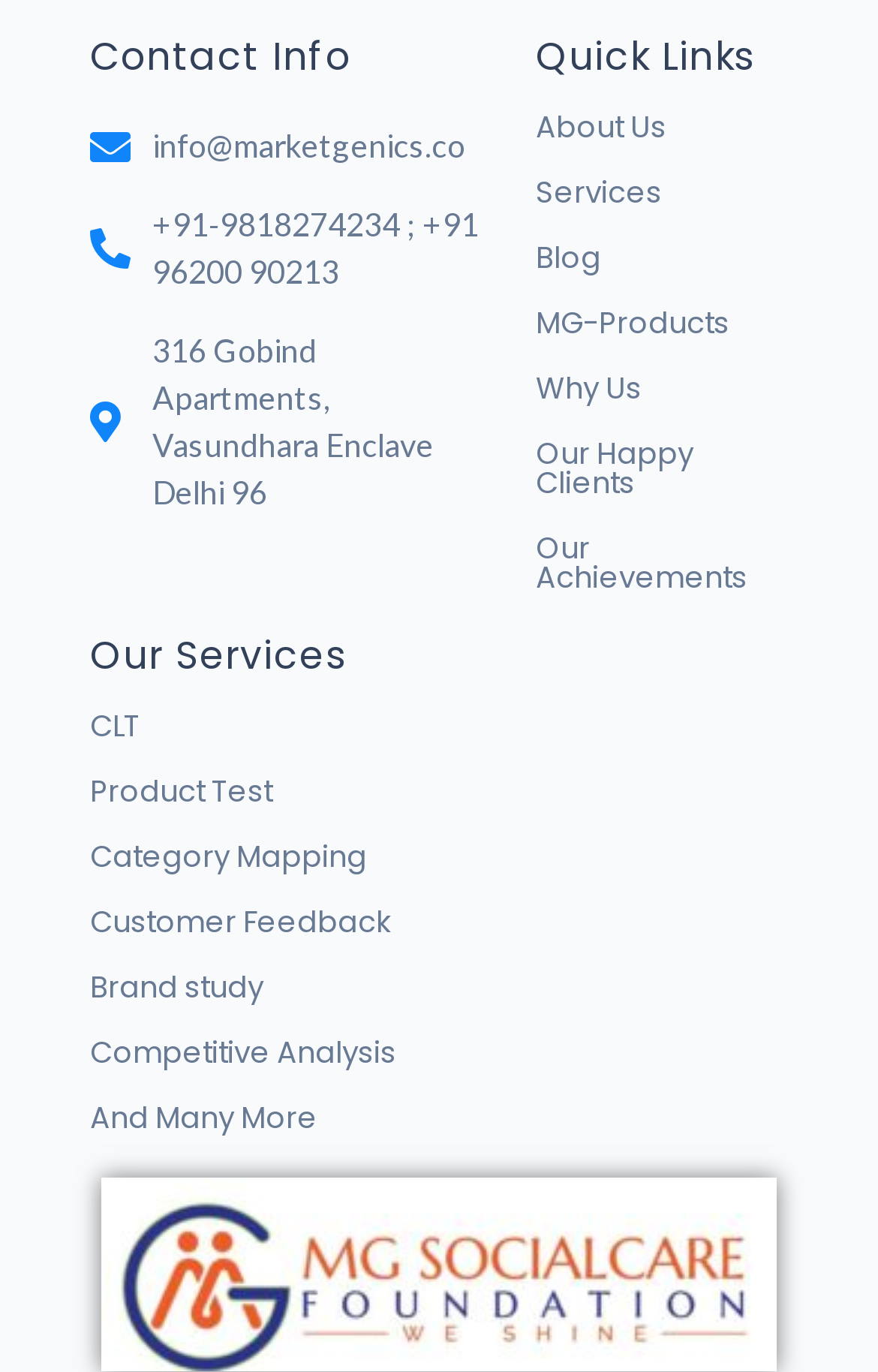Please identify the bounding box coordinates of the area I need to click to accomplish the following instruction: "check MG-SOCIAL-CARE-LOGO".

[0.103, 0.859, 0.897, 1.0]